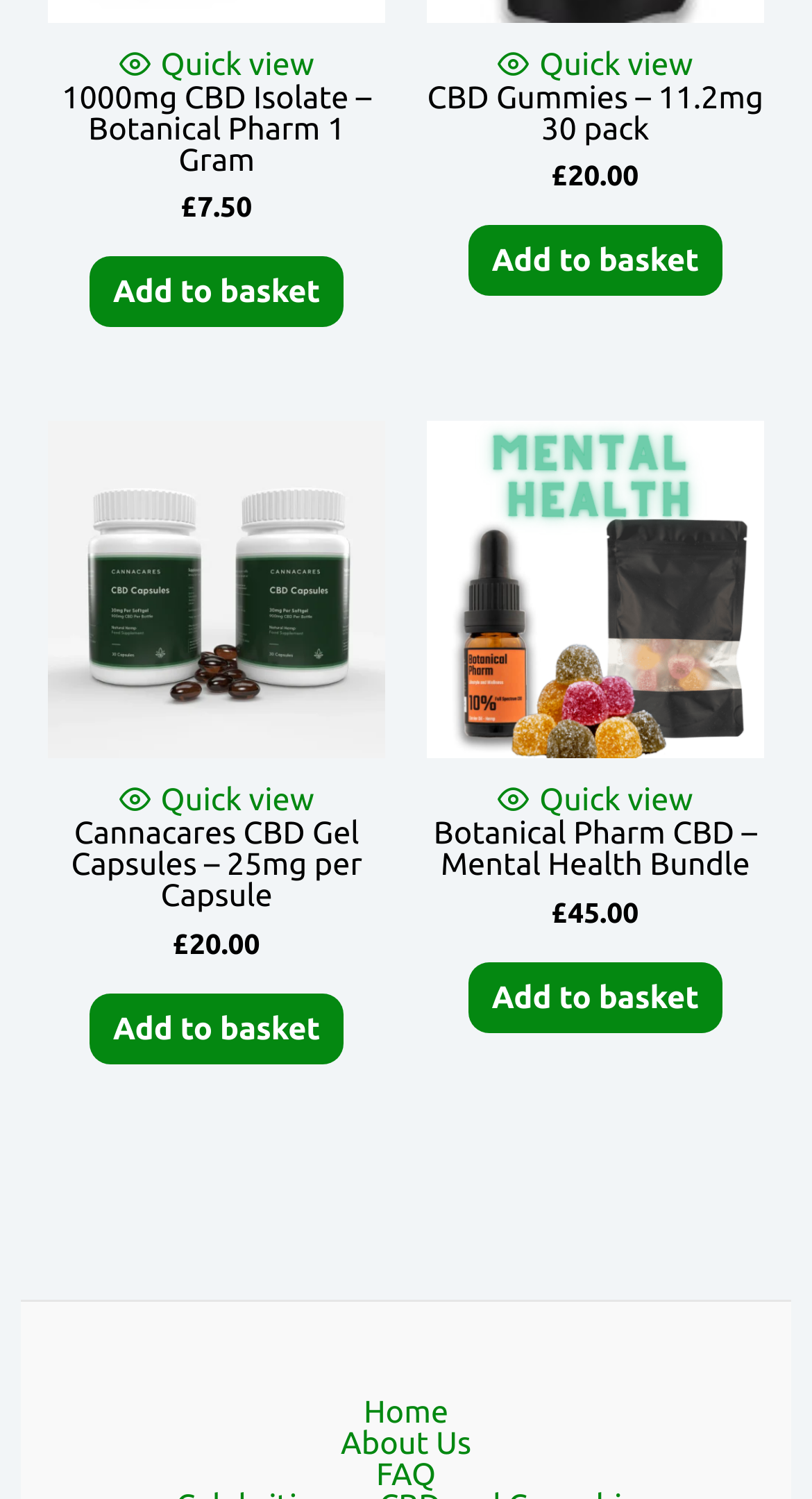Find the bounding box coordinates of the area to click in order to follow the instruction: "Read the previous post".

None